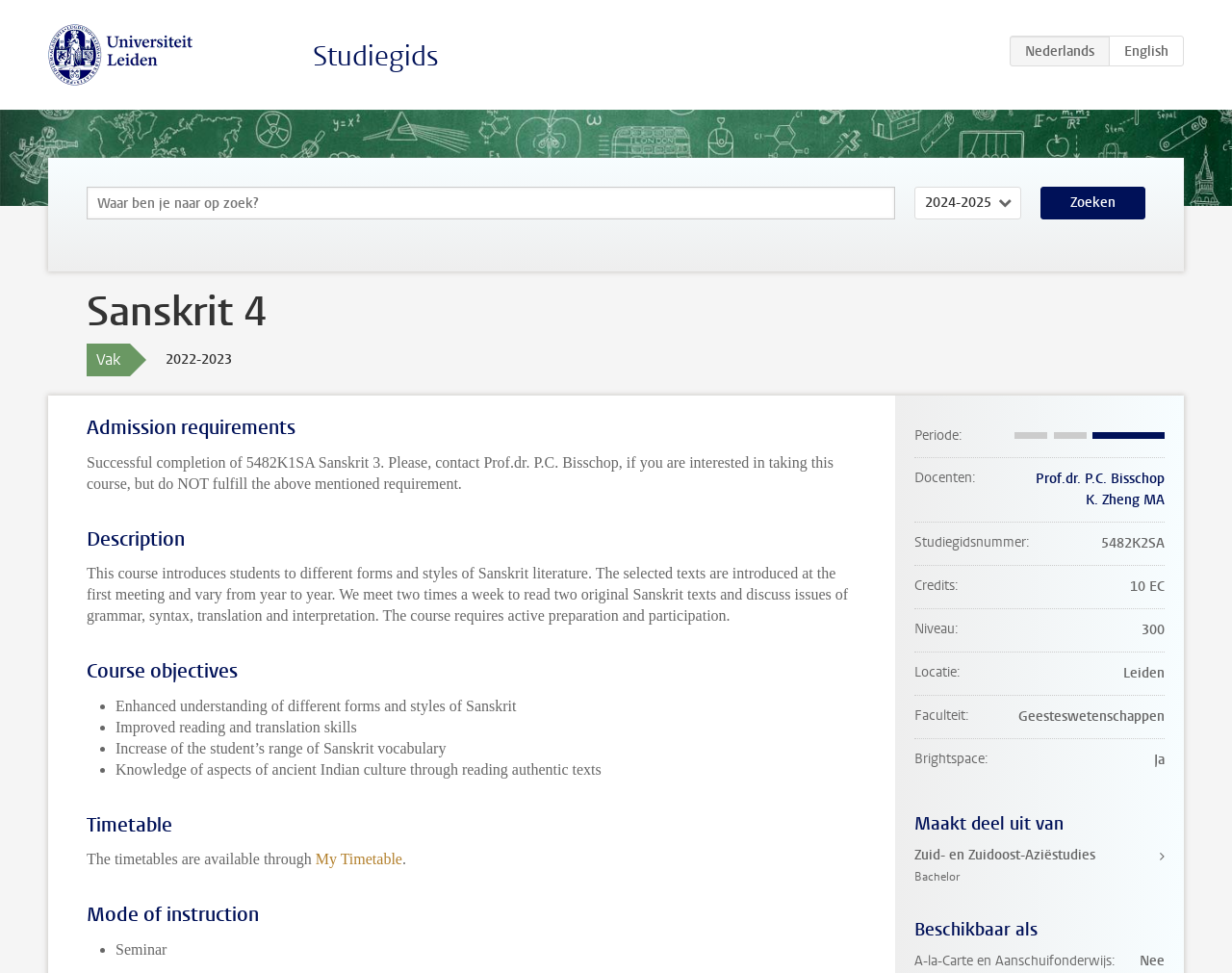Please identify the bounding box coordinates of the element that needs to be clicked to execute the following command: "View my account". Provide the bounding box using four float numbers between 0 and 1, formatted as [left, top, right, bottom].

None